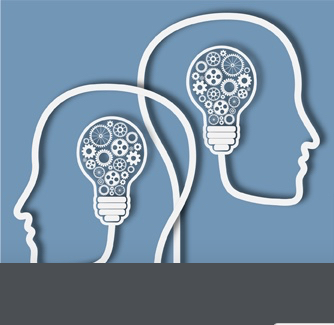What is the overall aesthetic of the artwork?
Using the image, respond with a single word or phrase.

Clean and modern